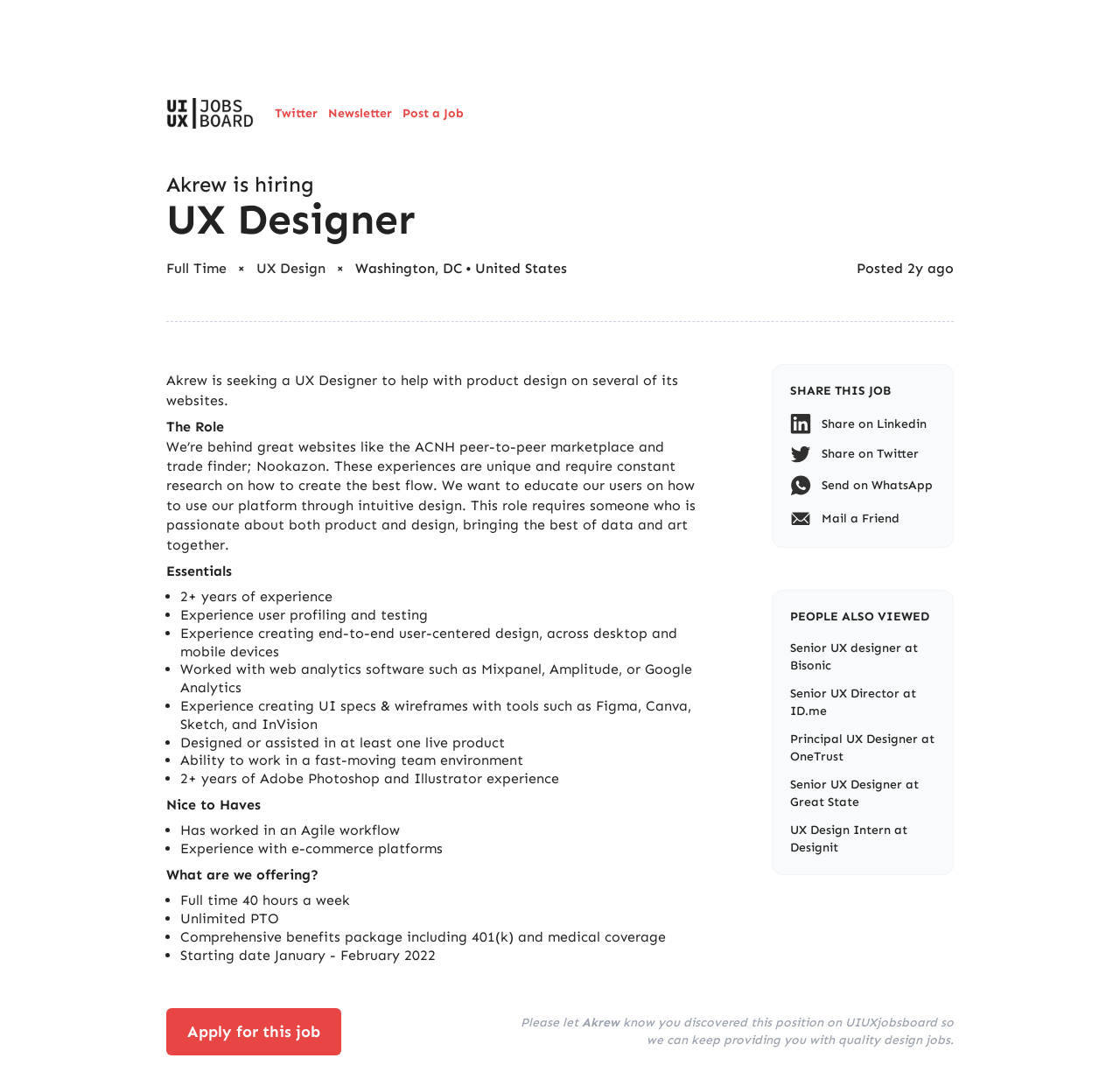Give a detailed account of the webpage's layout and content.

This webpage is a job posting for a UX Designer position at Akrew in Washington, DC, United States. At the top of the page, there are four links: "UIUXjobsboard", "Twitter", "Newsletter", and "Post a Job". Below these links, there is a main section that contains the job details.

The job title, "Akrew is hiring UX Designer", is prominently displayed at the top of the main section, followed by the location and job type, "Full Time". There is also a posting date, "Posted 2y ago". 

The job description is divided into several sections. The first section explains the role, stating that Akrew is seeking a UX Designer to help with product design on several of its websites. The company is looking for someone who is passionate about both product and design, bringing the best of data and art together.

The next section lists the essential requirements for the job, including 2+ years of experience, experience with user profiling and testing, and experience creating end-to-end user-centered design. There are also several nice-to-have requirements, such as experience with e-commerce platforms and working in an Agile workflow.

The company is offering a comprehensive benefits package, including unlimited PTO, comprehensive benefits, and a starting date in January-February 2022.

On the right side of the page, there are several links to share the job posting on social media platforms, including LinkedIn, Twitter, WhatsApp, and email. Below these links, there is a section titled "PEOPLE ALSO VIEWED", which lists several other UX design job postings.

At the bottom of the page, there is a call-to-action to apply for the job, with a link to submit an application.